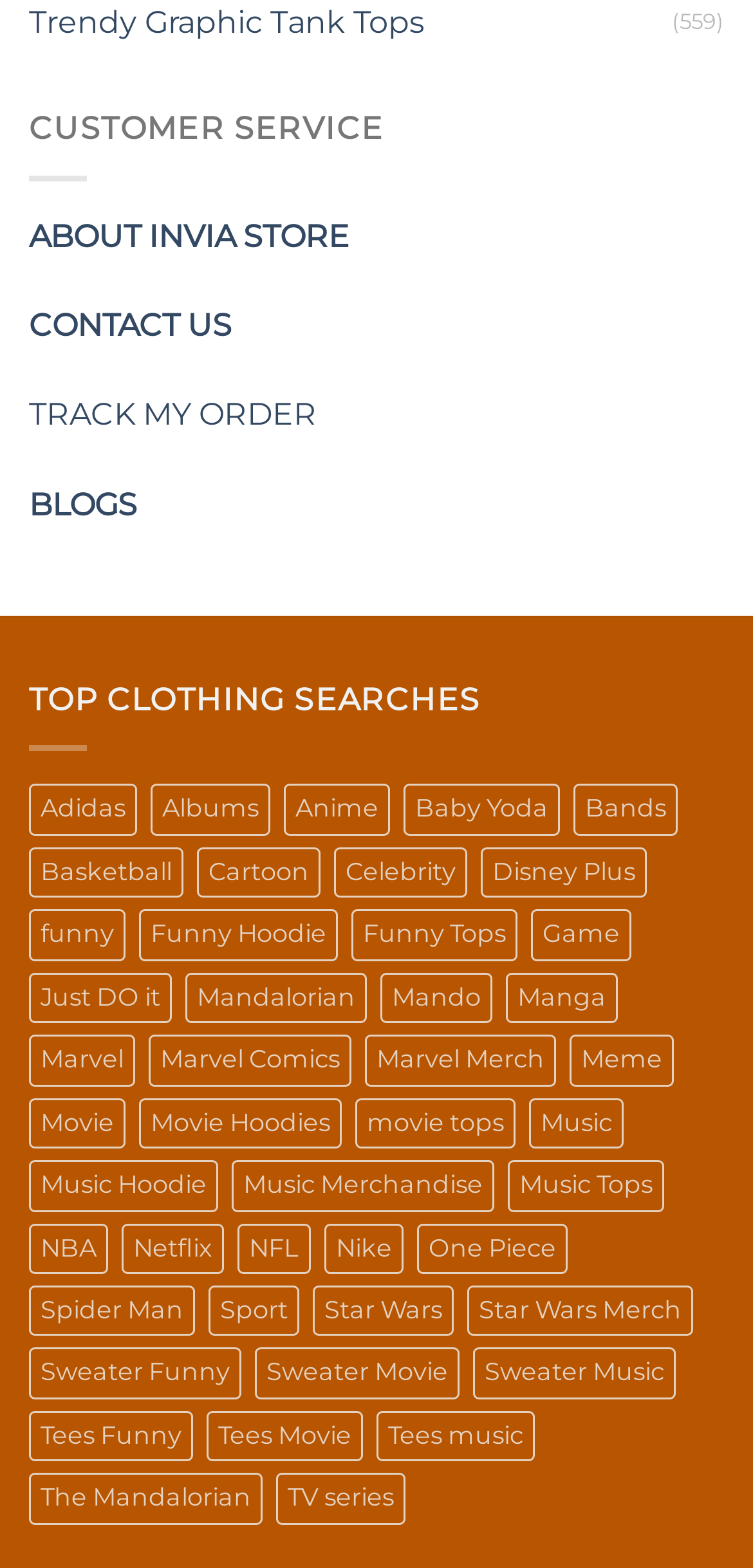How many products are there in the 'Funny' category?
Can you offer a detailed and complete answer to this question?

I looked at the link with the text 'funny (523 products)' under the 'TOP CLOTHING SEARCHES' heading, and it indicates that there are 523 products in the 'Funny' category.